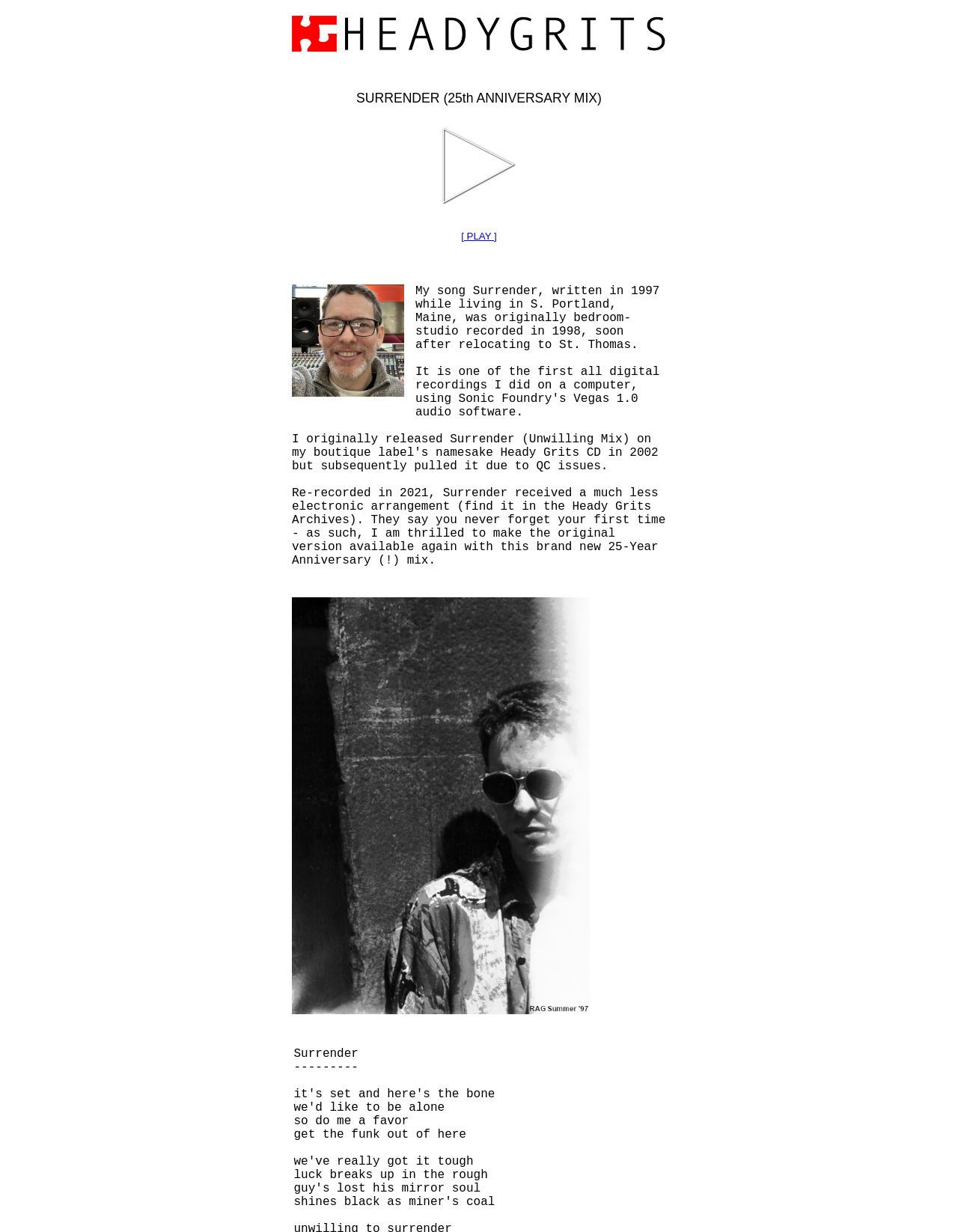Respond to the following question with a brief word or phrase:
What is the location where the song was written?

S. Portland, Maine